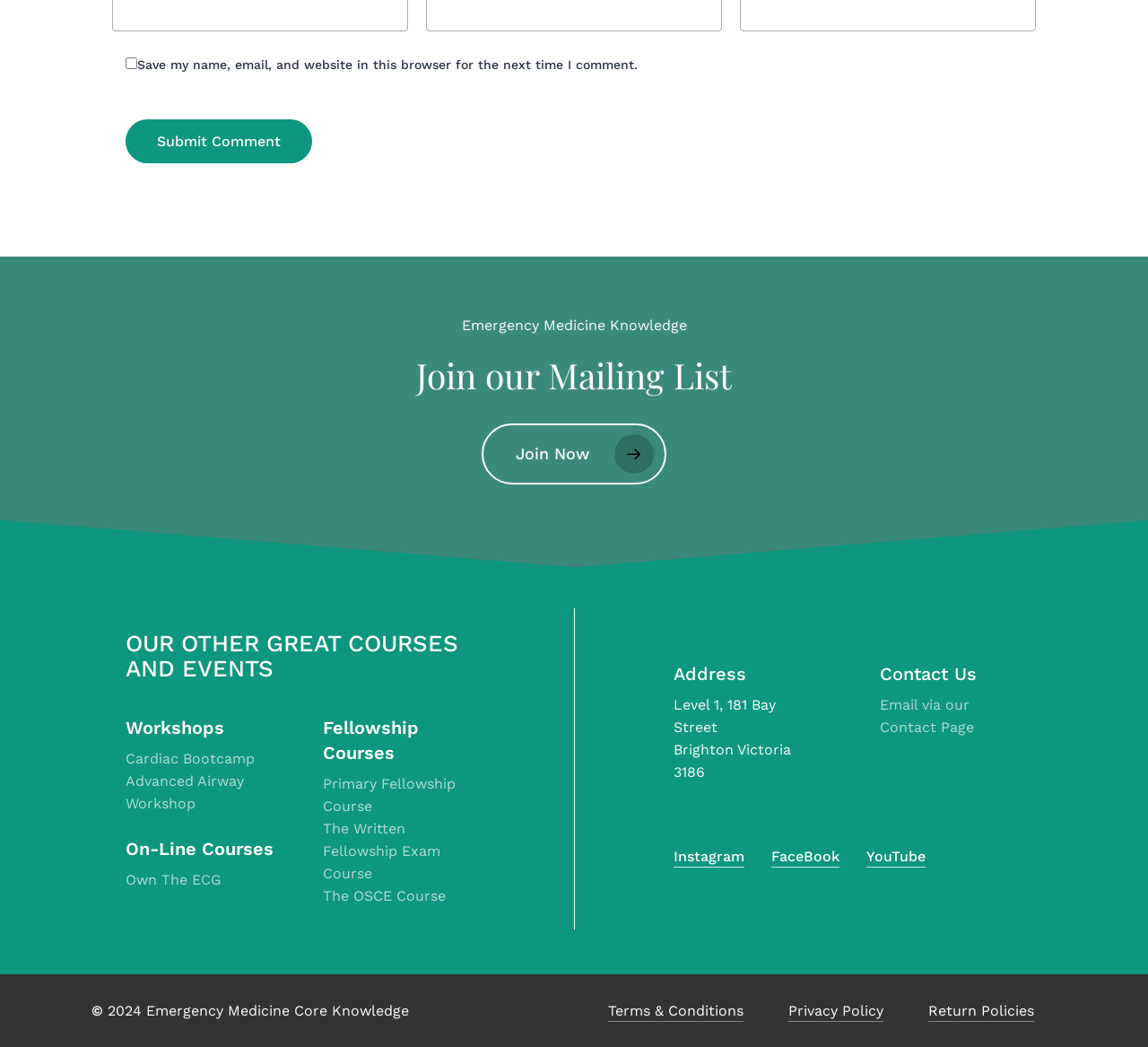Find the bounding box coordinates for the area you need to click to carry out the instruction: "Submit a comment". The coordinates should be four float numbers between 0 and 1, indicated as [left, top, right, bottom].

[0.109, 0.114, 0.272, 0.156]